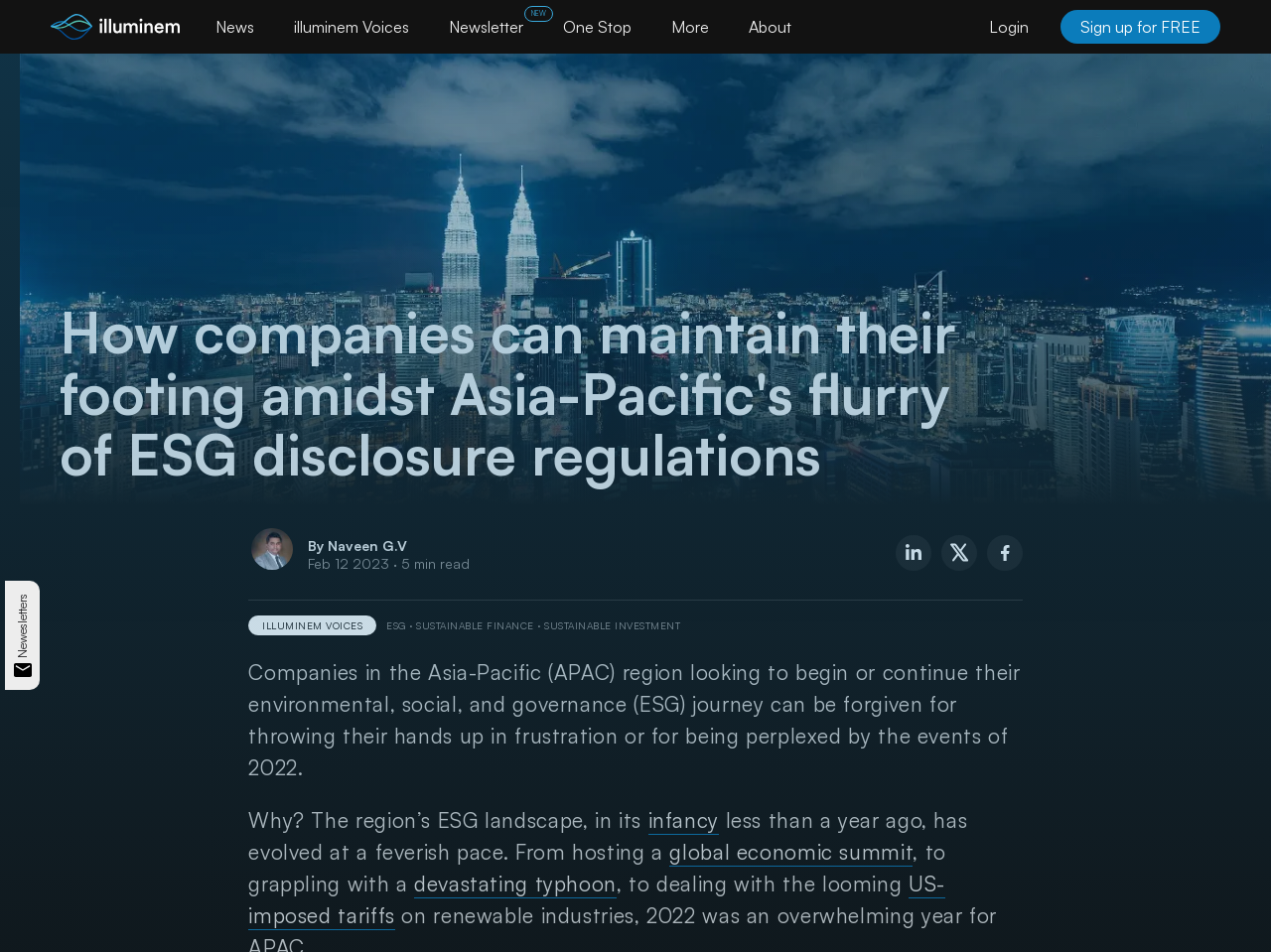Please locate the bounding box coordinates of the region I need to click to follow this instruction: "Sign up for FREE".

[0.834, 0.01, 0.96, 0.046]